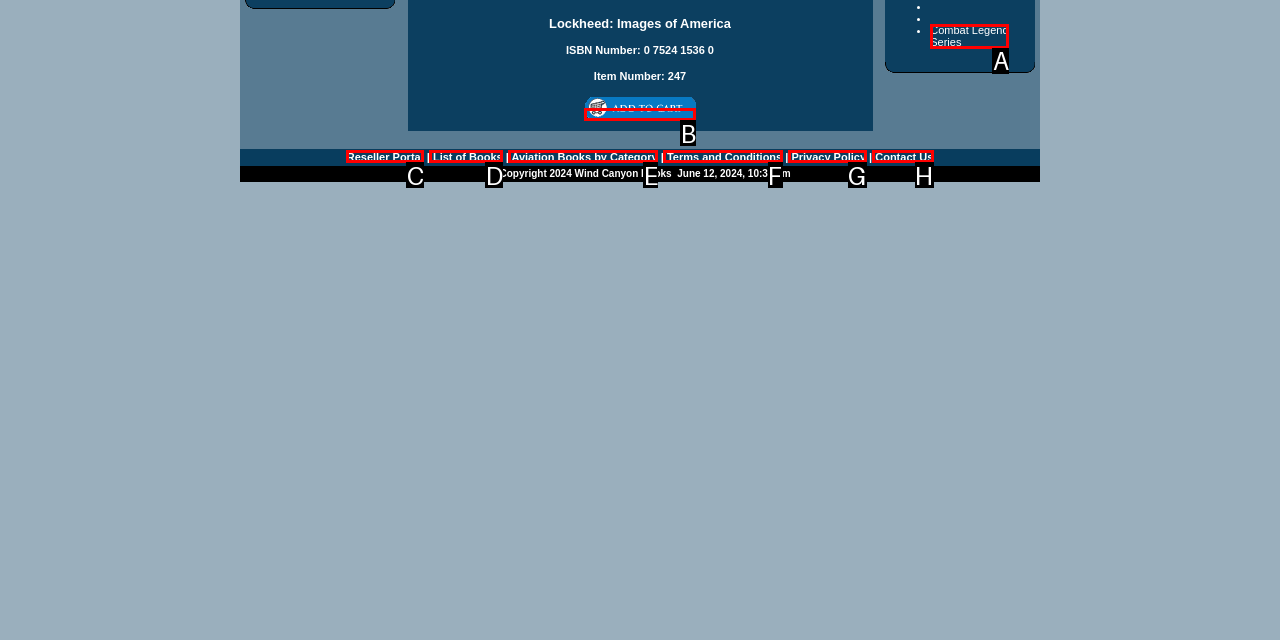Pick the HTML element that corresponds to the description: Combat Legend Series
Answer with the letter of the correct option from the given choices directly.

A